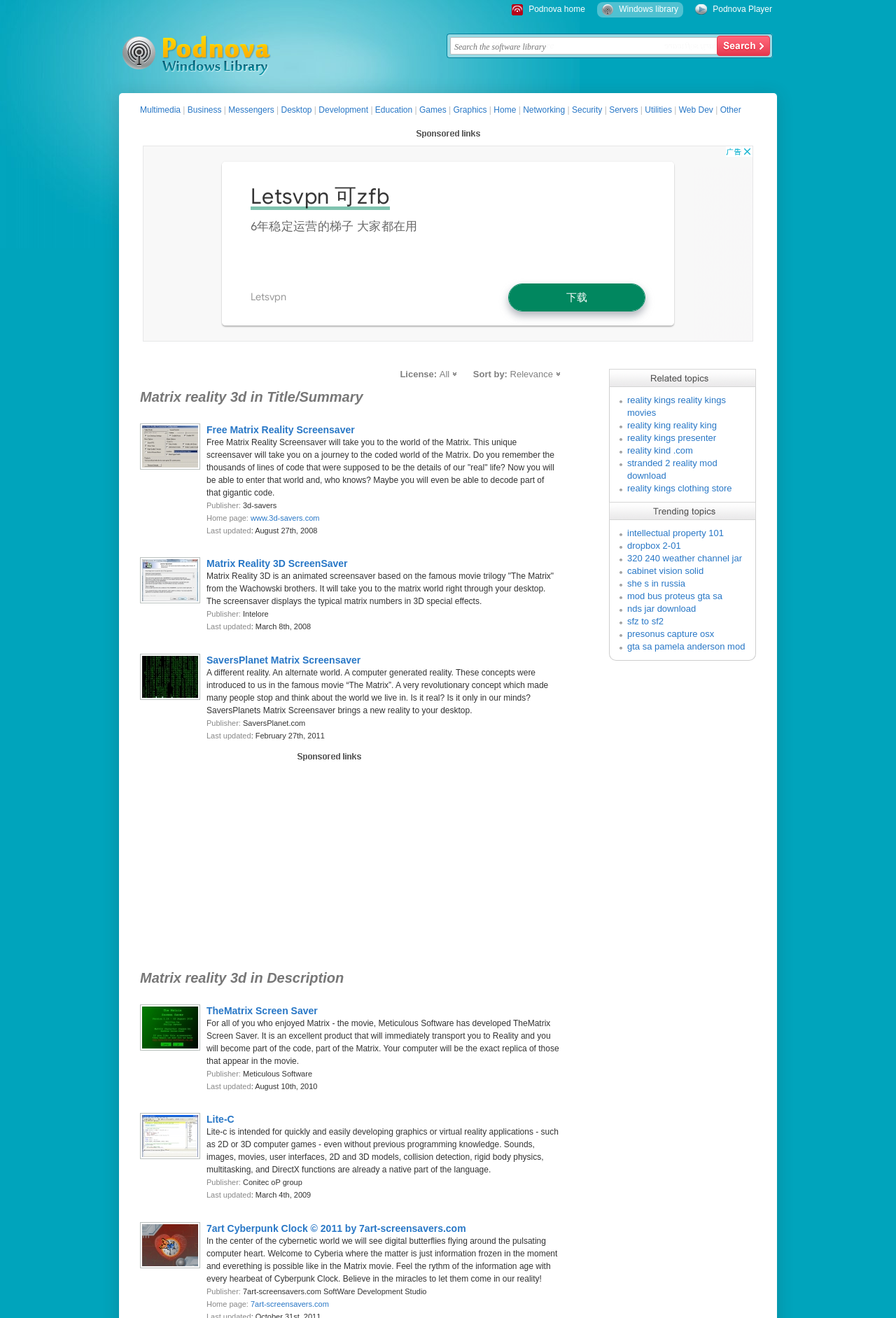Kindly respond to the following question with a single word or a brief phrase: 
What is the category of the software listed under 'Matrix reality 3d in Title/Summary'?

Multimedia